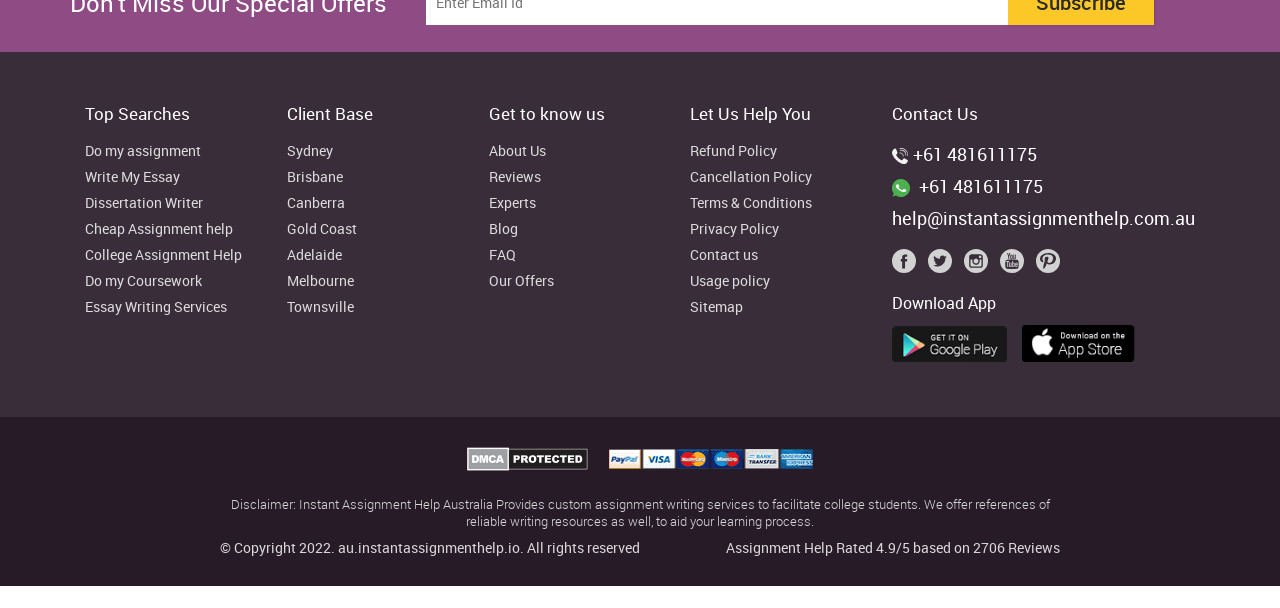Please identify the bounding box coordinates of the clickable area that will allow you to execute the instruction: "Download App".

[0.697, 0.481, 0.778, 0.517]